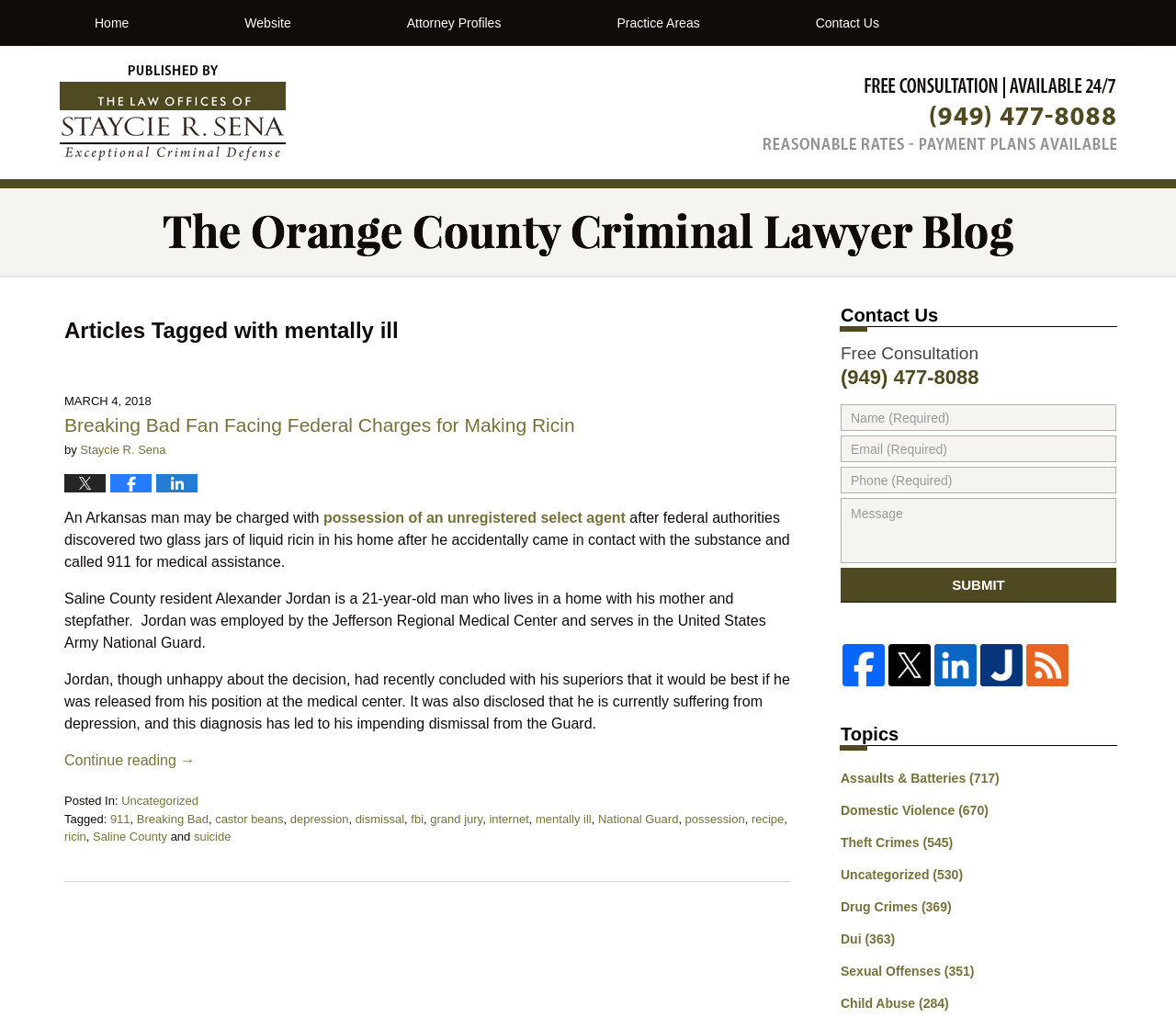What is the date of the article?
Utilize the information in the image to give a detailed answer to the question.

I found the answer by looking at the time stamp located above the article heading, which indicates the date and time the article was published.